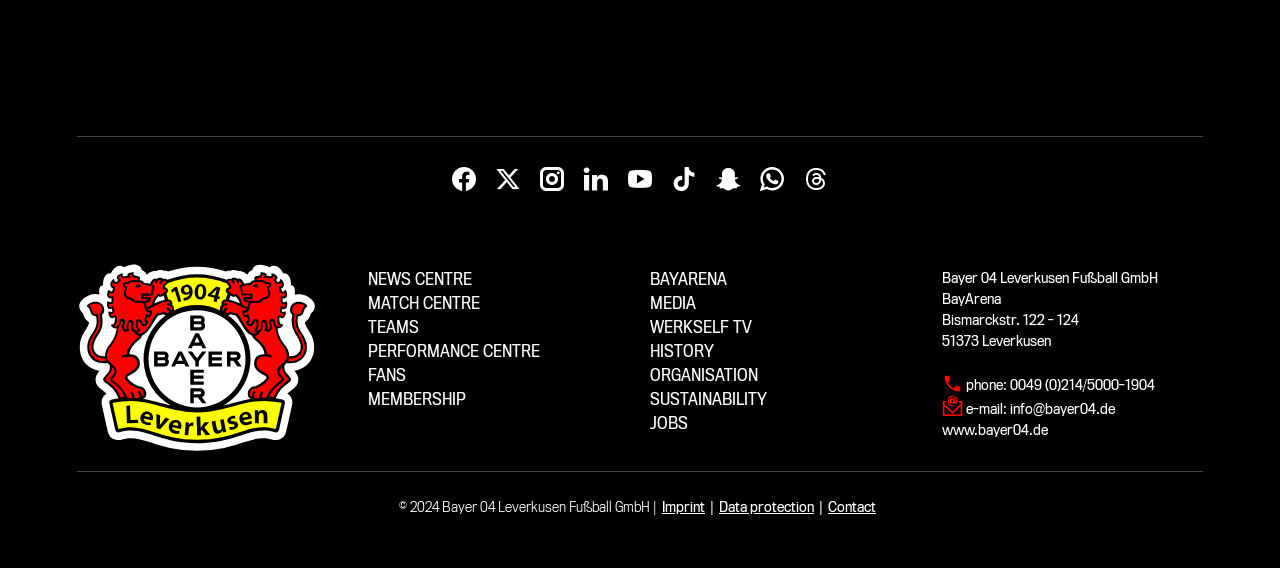Respond with a single word or phrase for the following question: 
What is the name of the football team?

Bayer 04 Leverkusen